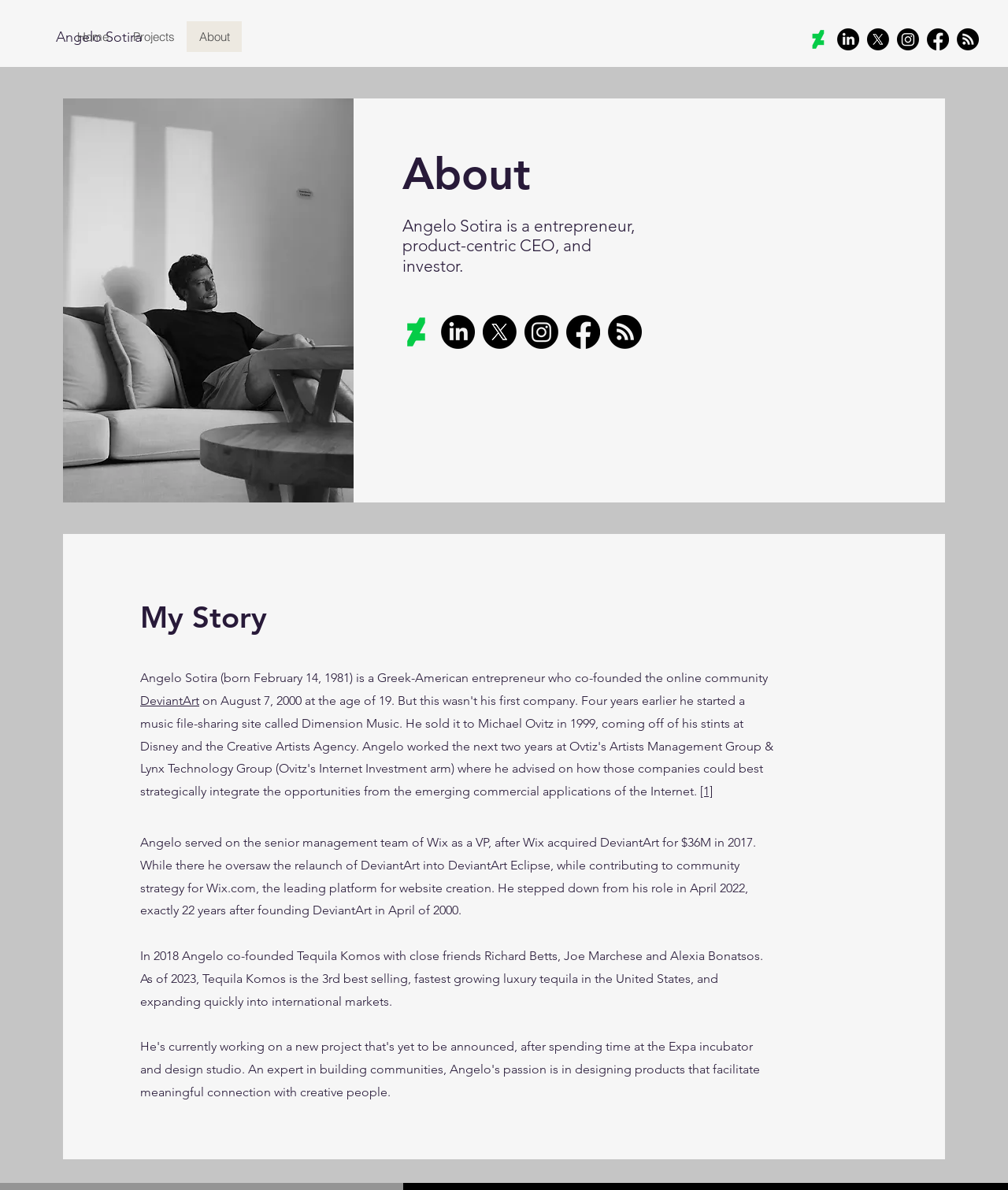What is the year Angelo Sotira founded DeviantArt?
Answer with a single word or phrase, using the screenshot for reference.

2000